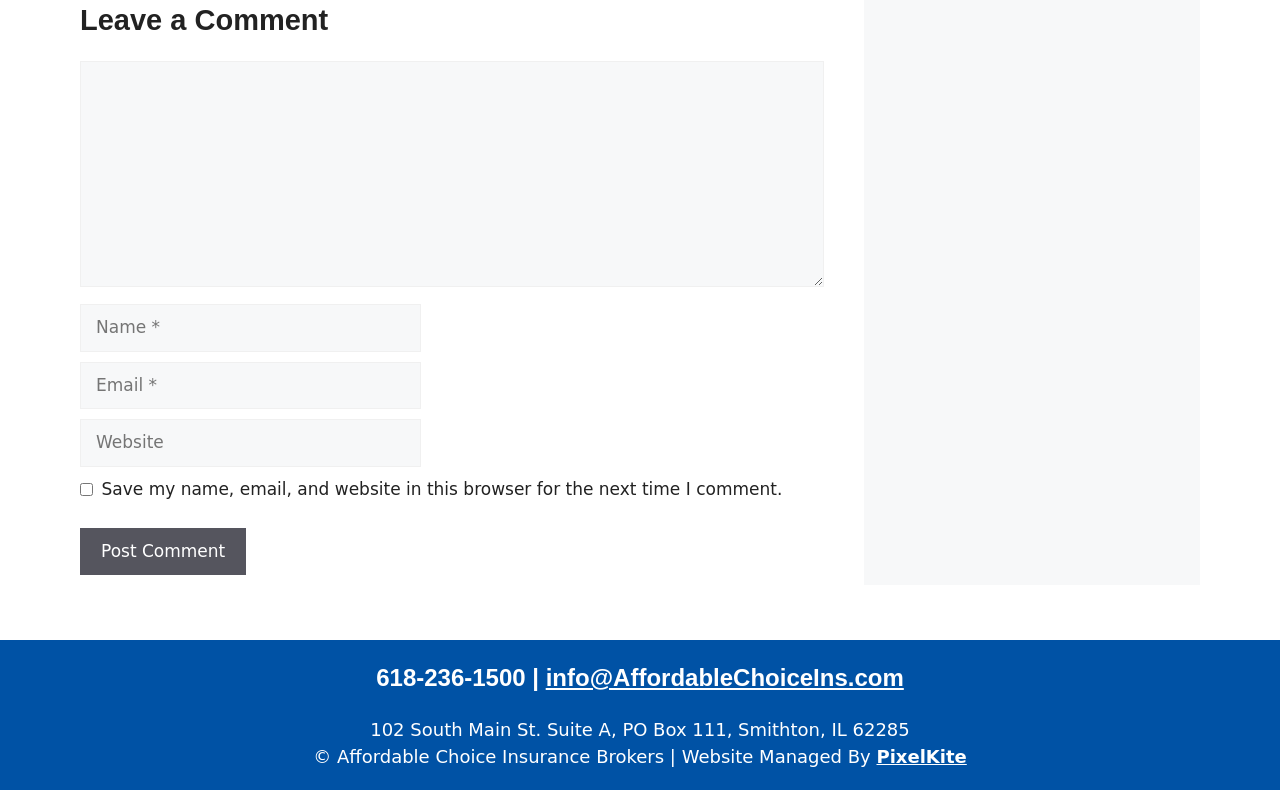Give a concise answer using only one word or phrase for this question:
What is the purpose of the textboxes?

Leave a comment